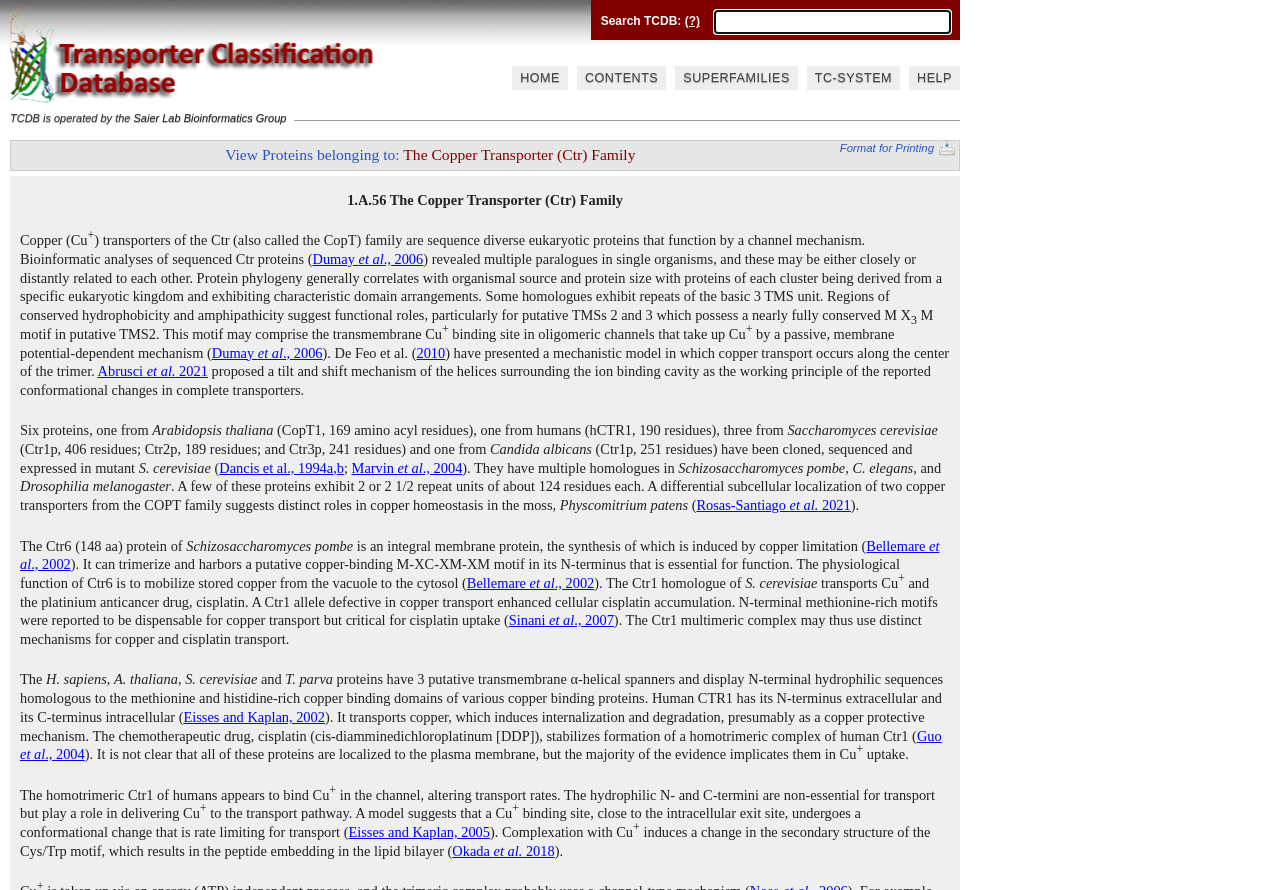Answer the question with a single word or phrase: 
What is the function of Ctr6 protein?

Mobilize stored copper from the vacuole to the cytosol